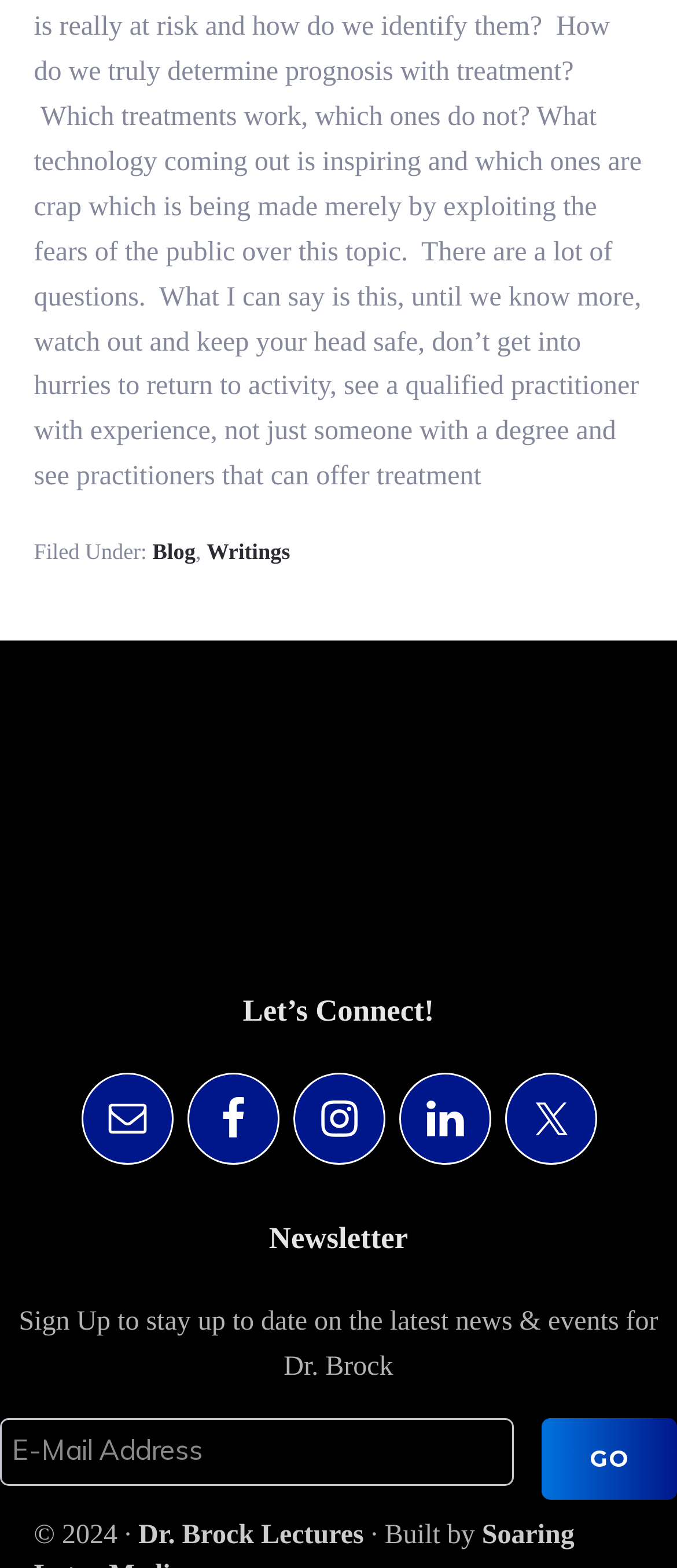Given the webpage screenshot, identify the bounding box of the UI element that matches this description: "Writings".

[0.305, 0.344, 0.429, 0.36]